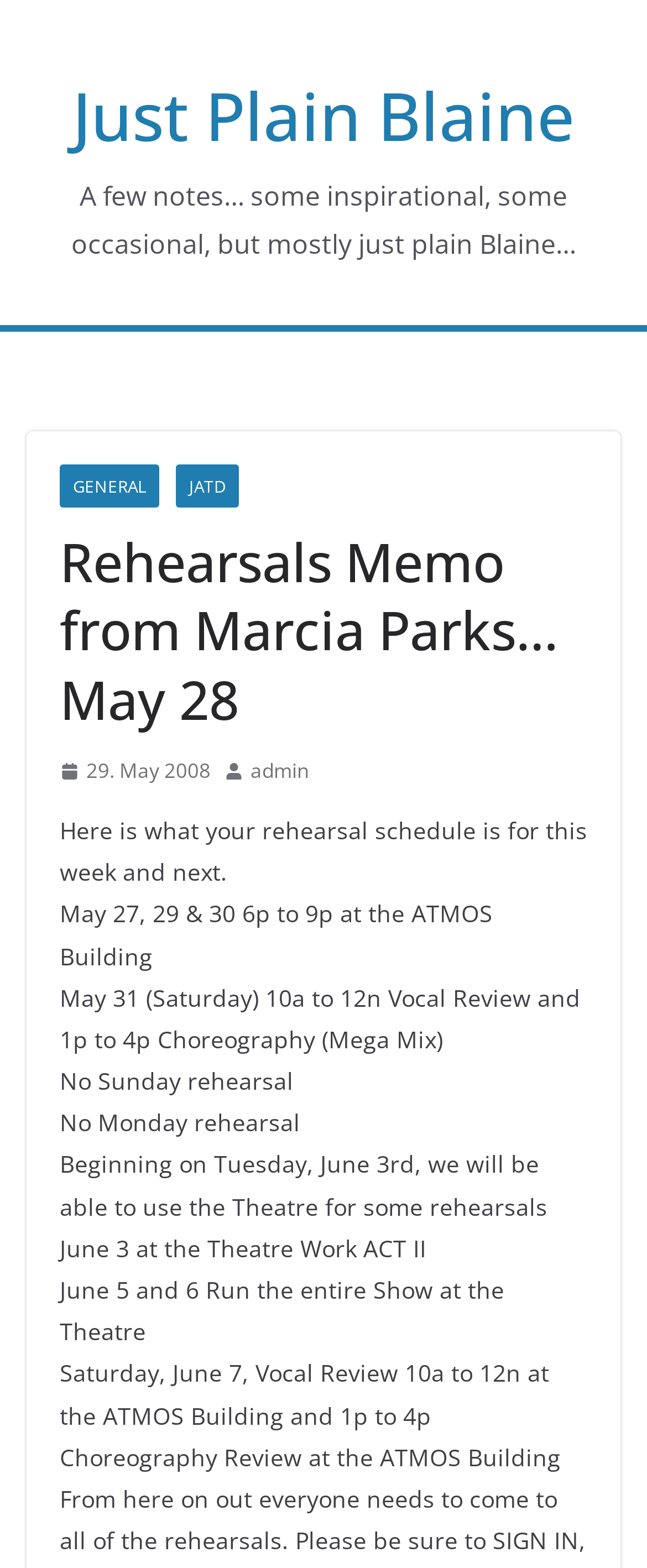Could you identify the text that serves as the heading for this webpage?

Rehearsals Memo from Marcia Parks… May 28